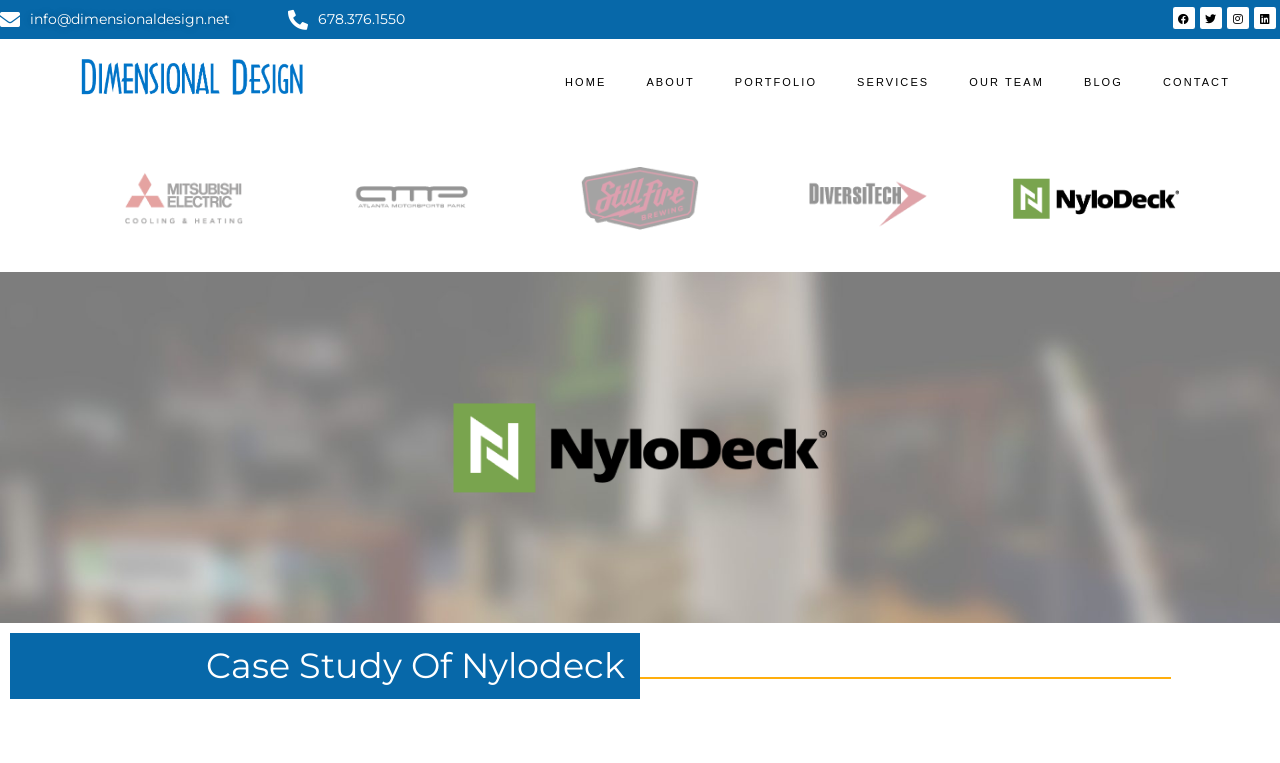Could you locate the bounding box coordinates for the section that should be clicked to accomplish this task: "View our portfolio".

[0.558, 0.077, 0.654, 0.138]